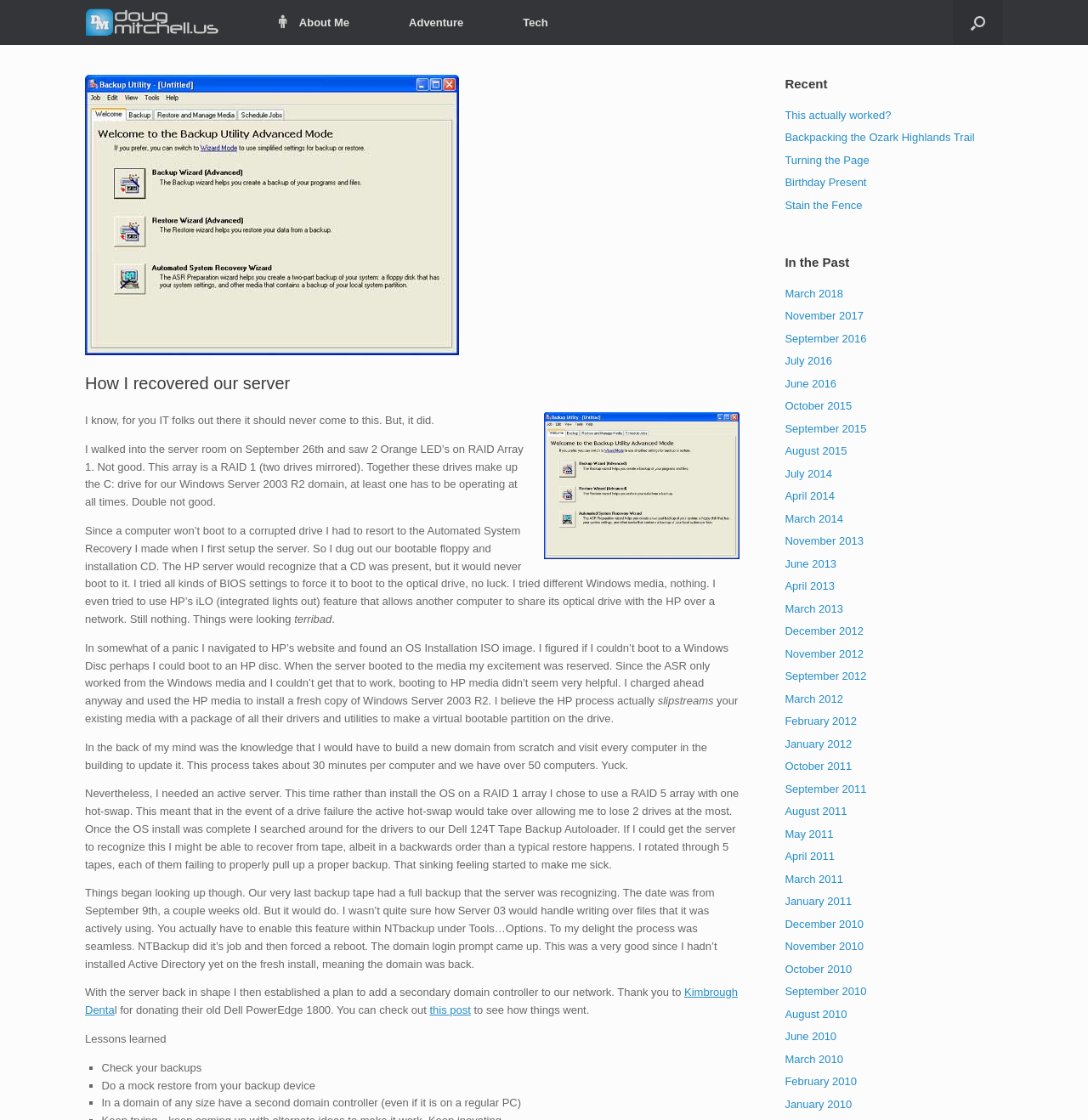Specify the bounding box coordinates of the area to click in order to follow the given instruction: "Check the 'Recent' section."

[0.721, 0.067, 0.922, 0.084]